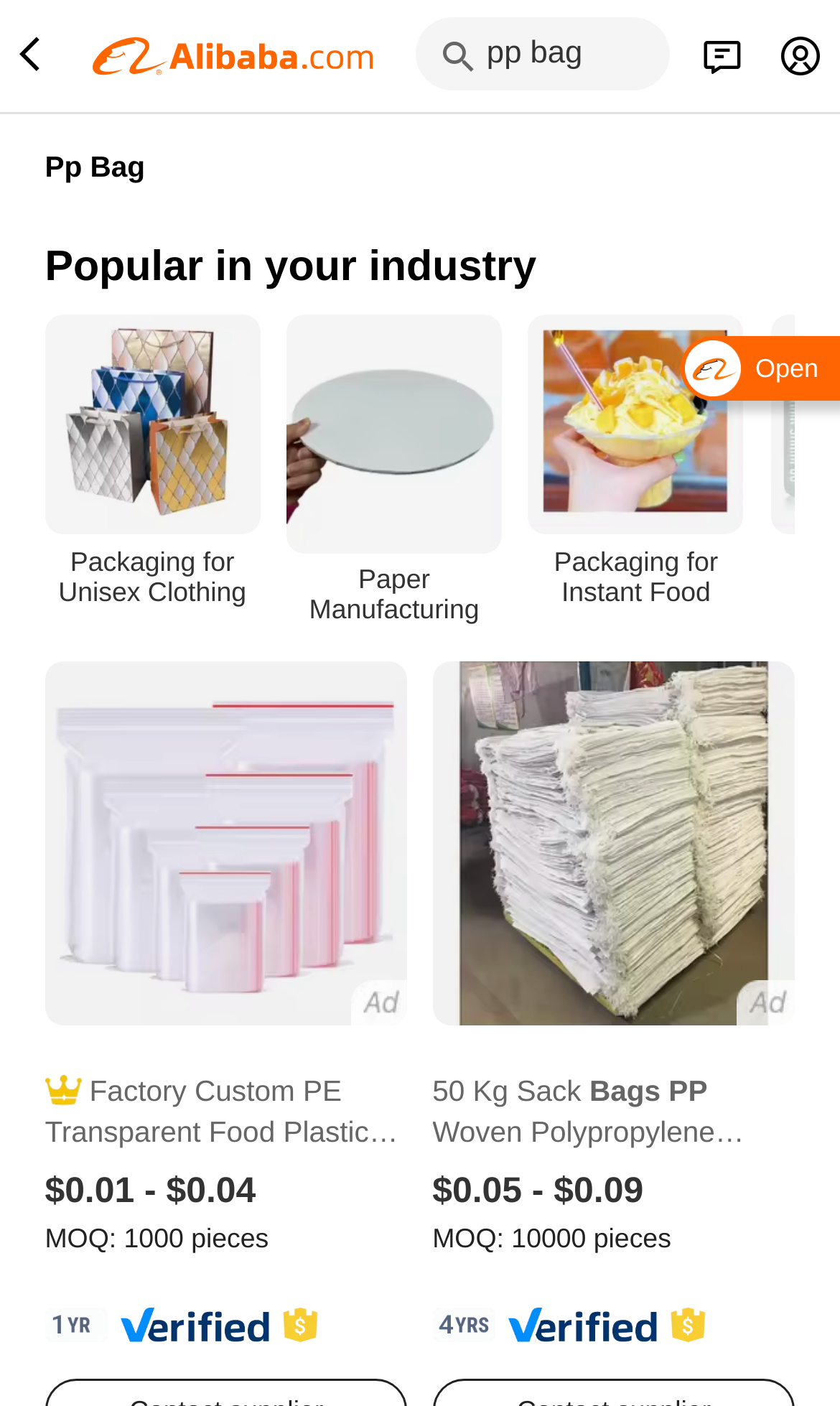What is the minimum order quantity for the Factory Custom PE Transparent Food Plastic Packaging Zipper Bag?
Respond to the question with a single word or phrase according to the image.

1000 pieces